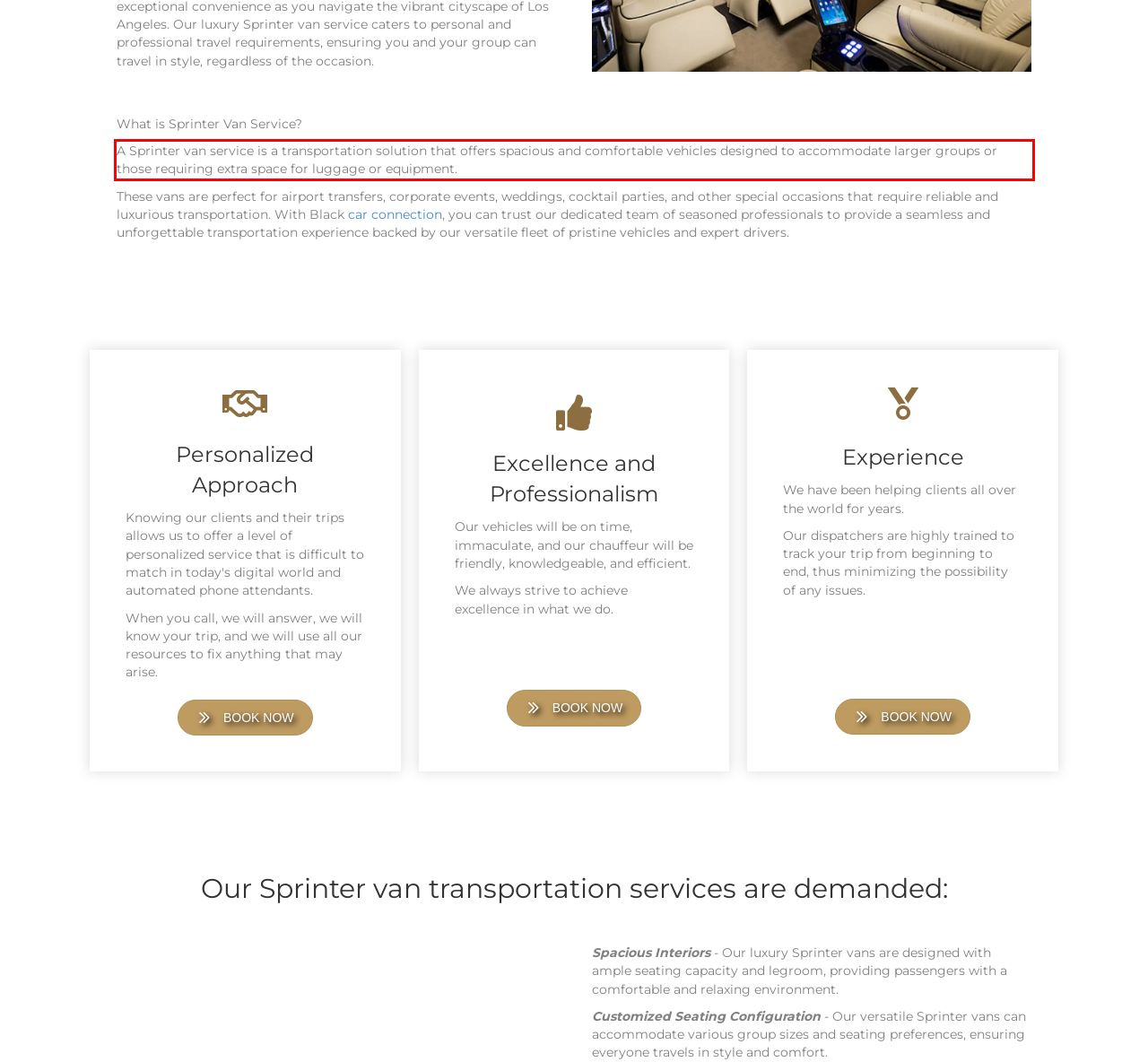You are provided with a screenshot of a webpage that includes a red bounding box. Extract and generate the text content found within the red bounding box.

A Sprinter van service is a transportation solution that offers spacious and comfortable vehicles designed to accommodate larger groups or those requiring extra space for luggage or equipment.